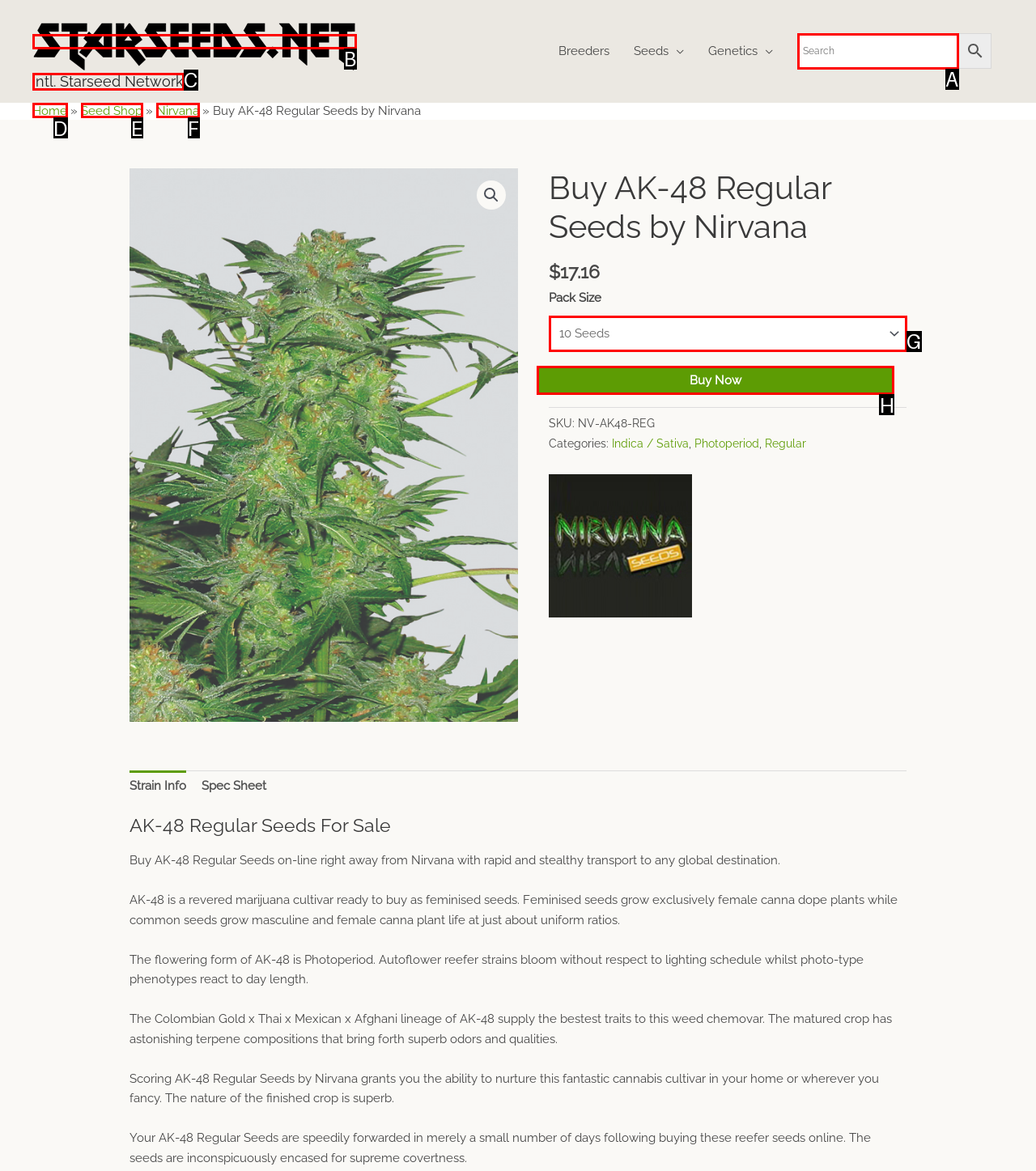Select the right option to accomplish this task: Buy AK-48 Regular Seeds now. Reply with the letter corresponding to the correct UI element.

H